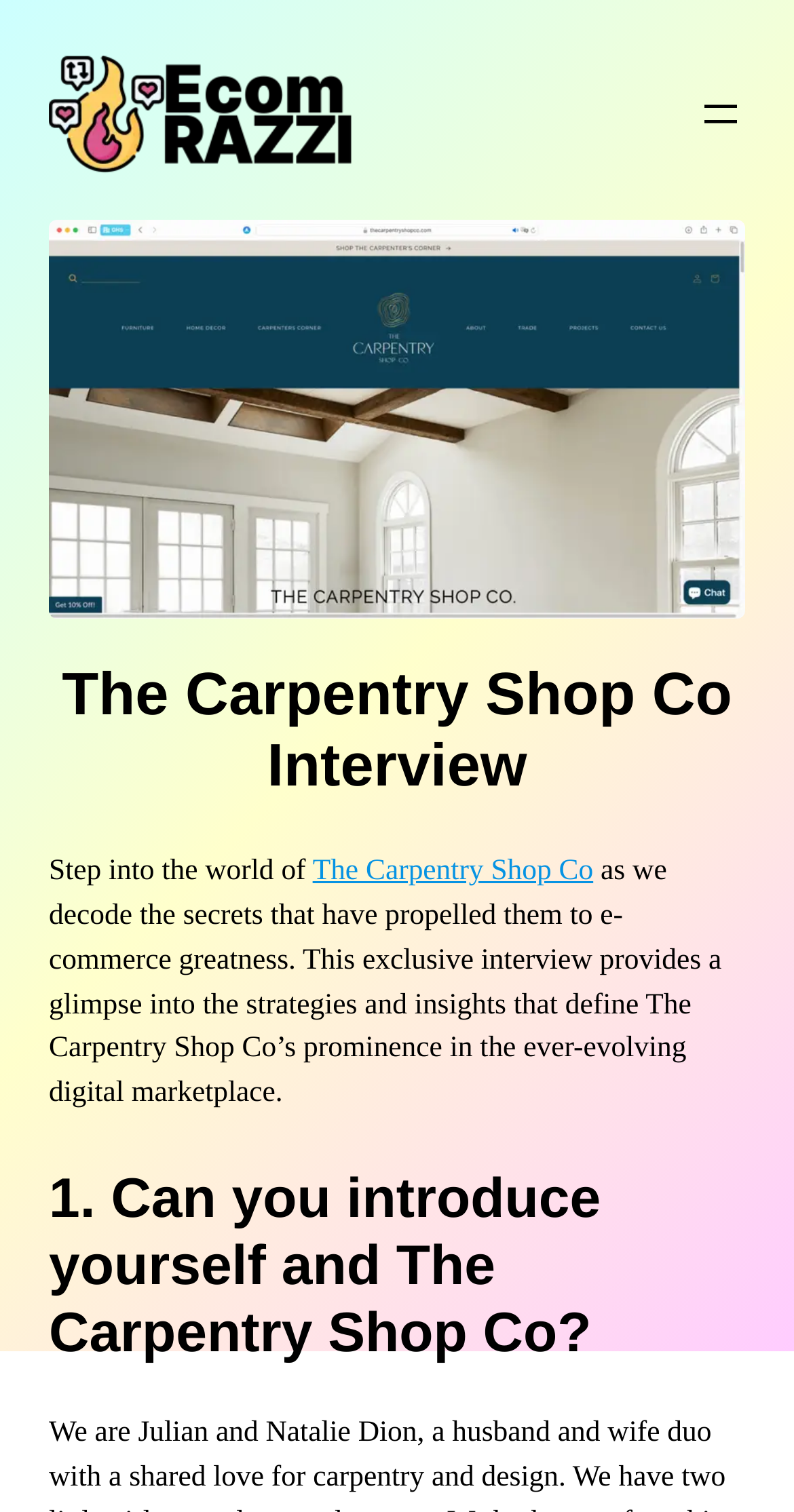Offer a meticulous caption that includes all visible features of the webpage.

The webpage is about an interview with The Carpentry Shop Co, exclusively on Ecomrazzi. At the top left, there is a link to Ecomrazzi, accompanied by an image with the same name. On the top right, there is a navigation menu with an "Open menu" button. Below the navigation menu, there is a large figure that spans across the page.

The main content of the page starts with a heading that reads "The Carpentry Shop Co Interview". Below the heading, there is a paragraph of text that introduces the interview, stating that it will decode the secrets of The Carpentry Shop Co's success in e-commerce. The paragraph is divided into three parts: the first part is a static text, the second part is a link to The Carpentry Shop Co, and the third part is another static text that provides more context about the interview.

Further down the page, there is a heading that reads "1. Can you introduce yourself and The Carpentry Shop Co?", which suggests that the interview is presented in a question-and-answer format.